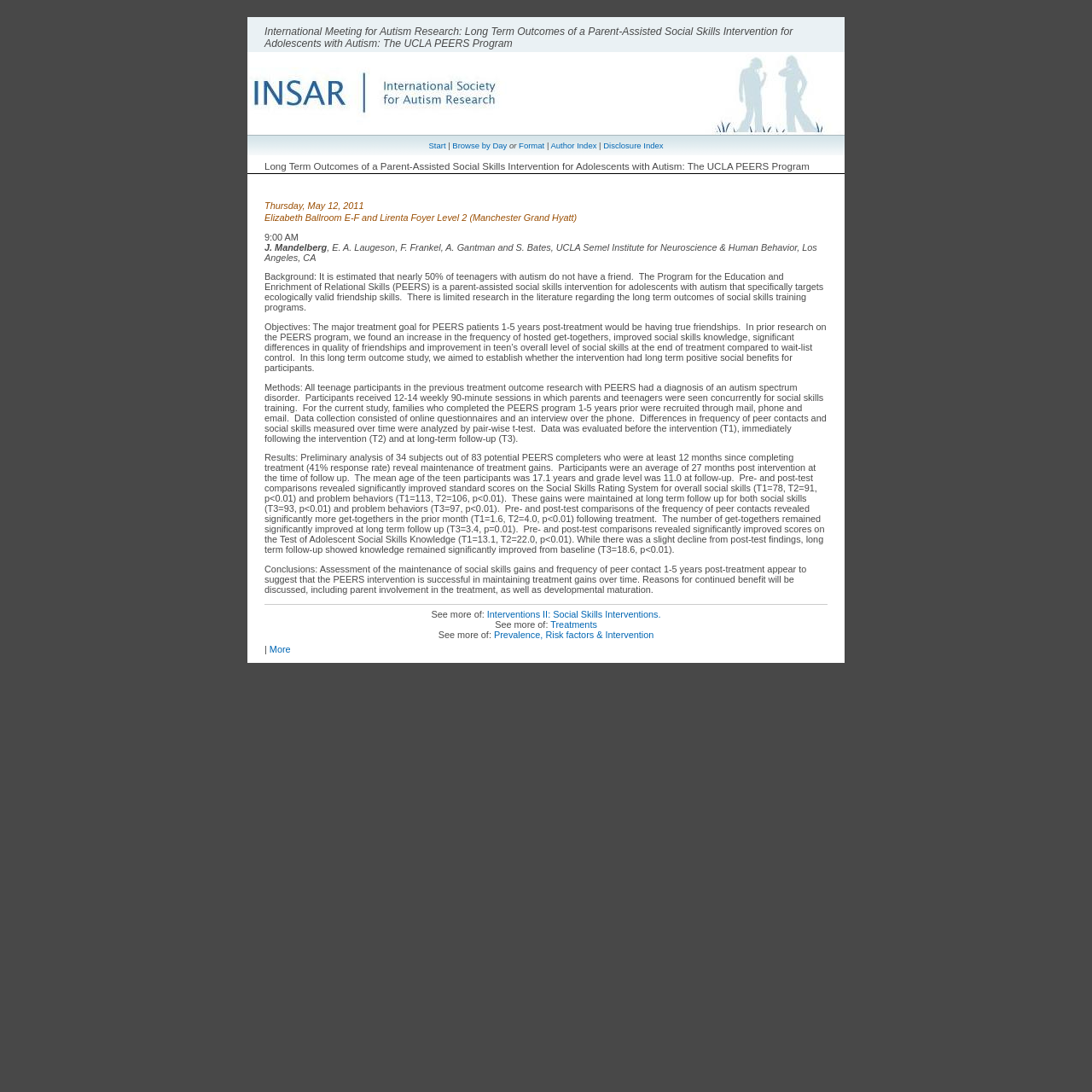What is the purpose of the PEERS program?
Ensure your answer is thorough and detailed.

The purpose of the PEERS program can be inferred from the static text element with the text 'The Program for the Education and Enrichment of Relational Skills (PEERS) is a parent-assisted social skills intervention for adolescents with autism that specifically targets ecologically valid friendship skills.'. This element has a bounding box with coordinates [0.242, 0.248, 0.754, 0.286].